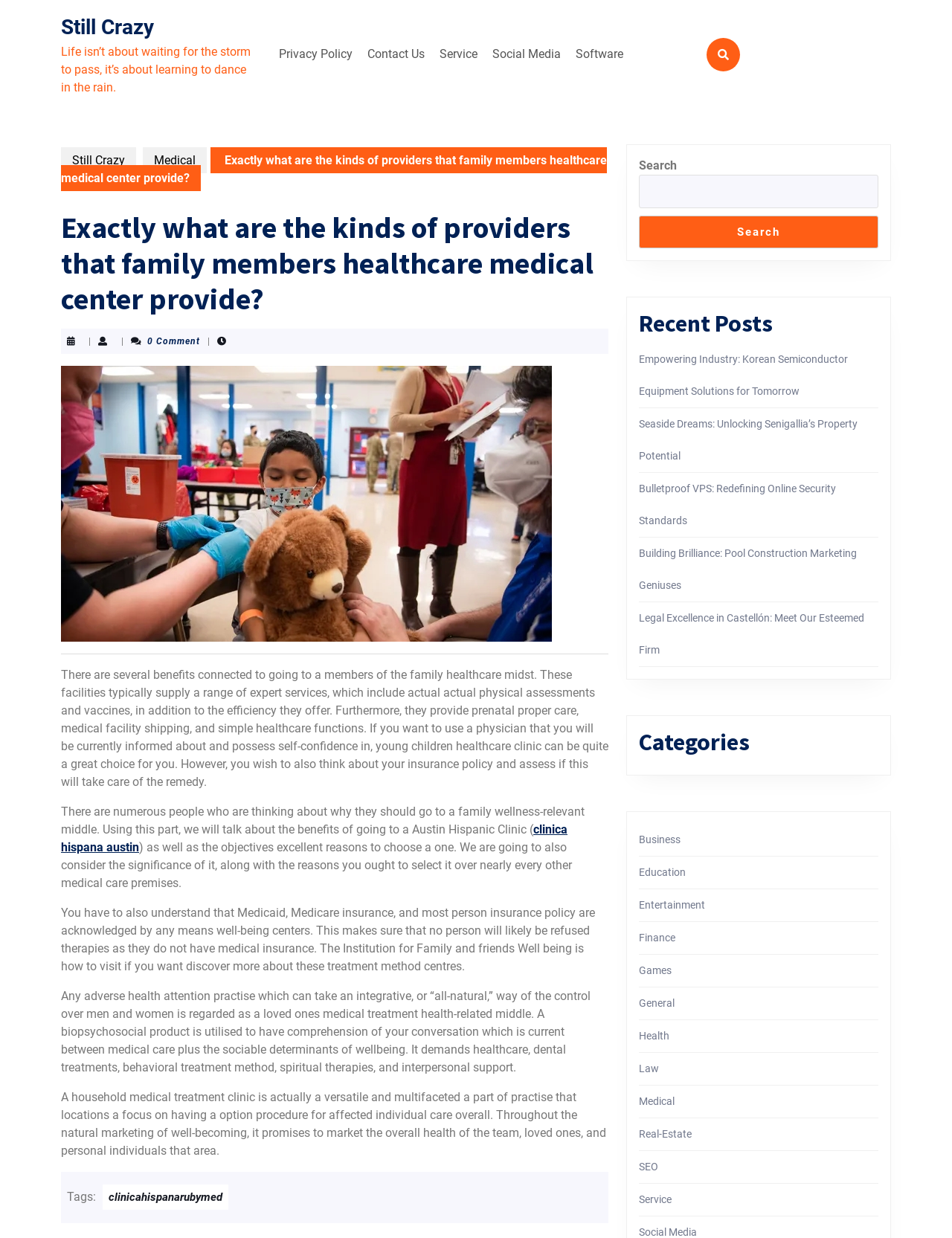Give a concise answer of one word or phrase to the question: 
What is the purpose of a family medical treatment clinic?

To promote overall health